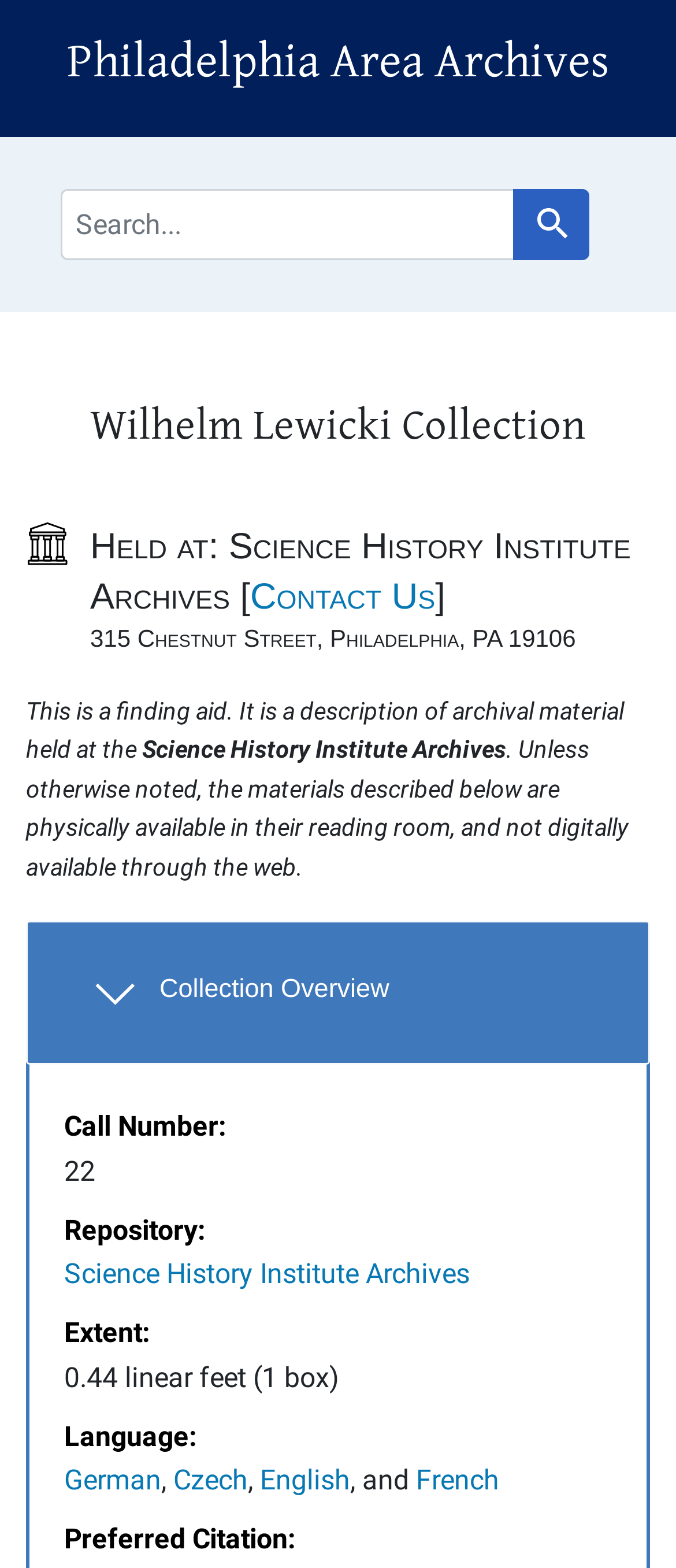Respond to the question with just a single word or phrase: 
What is the name of the collection?

Wilhelm Lewicki Collection